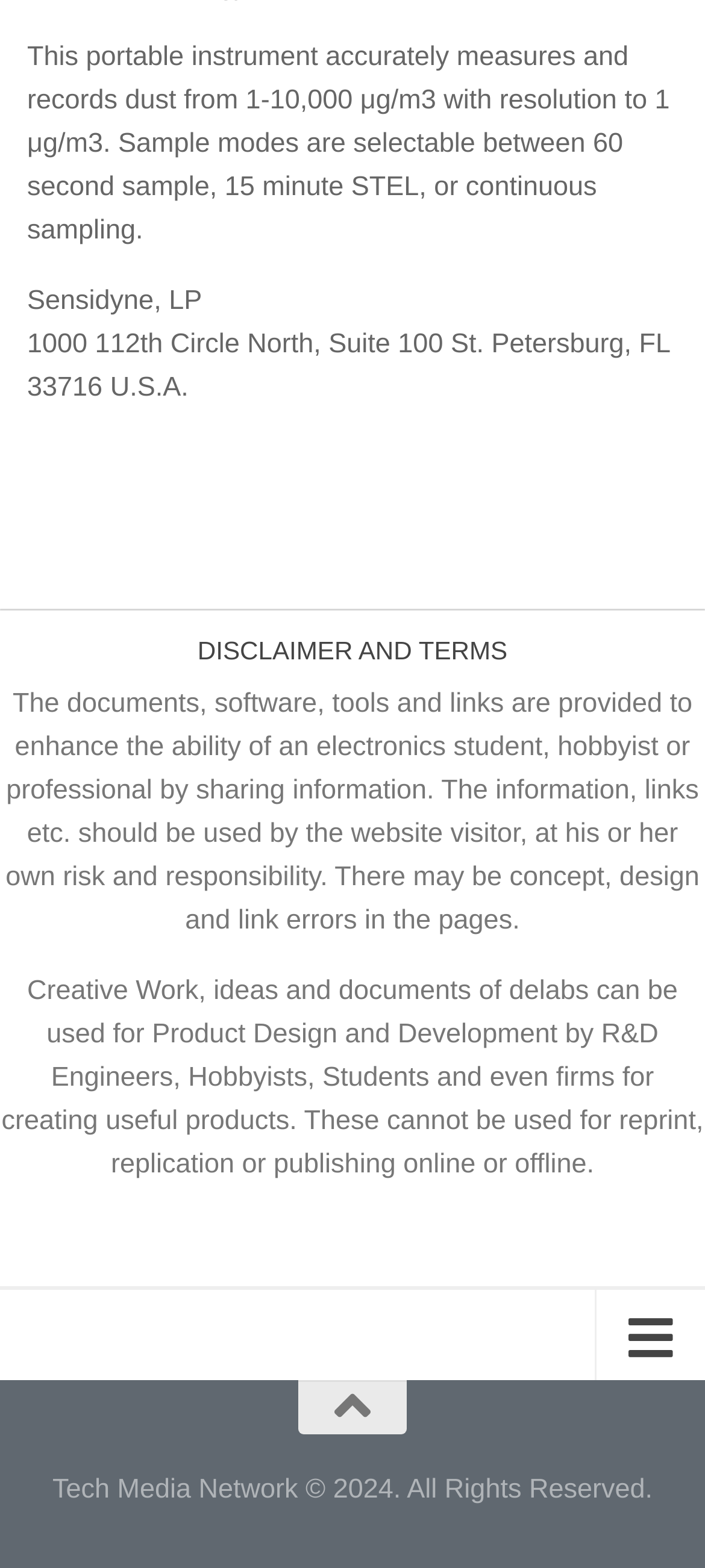What is the measurement range of the portable instrument?
Look at the image and respond with a one-word or short phrase answer.

1-10,000 μg/m3